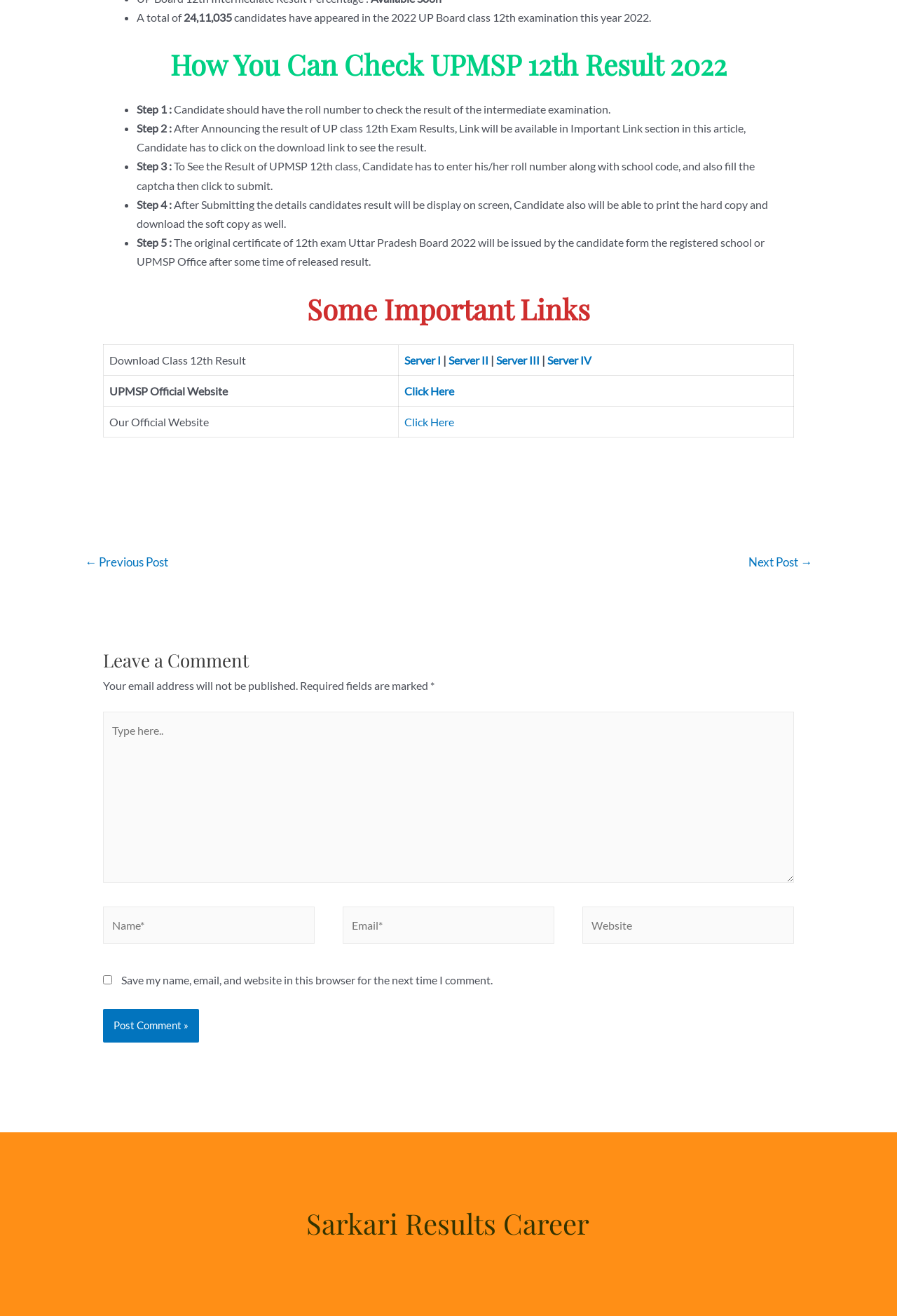Indicate the bounding box coordinates of the clickable region to achieve the following instruction: "Enter your name."

[0.115, 0.689, 0.351, 0.717]